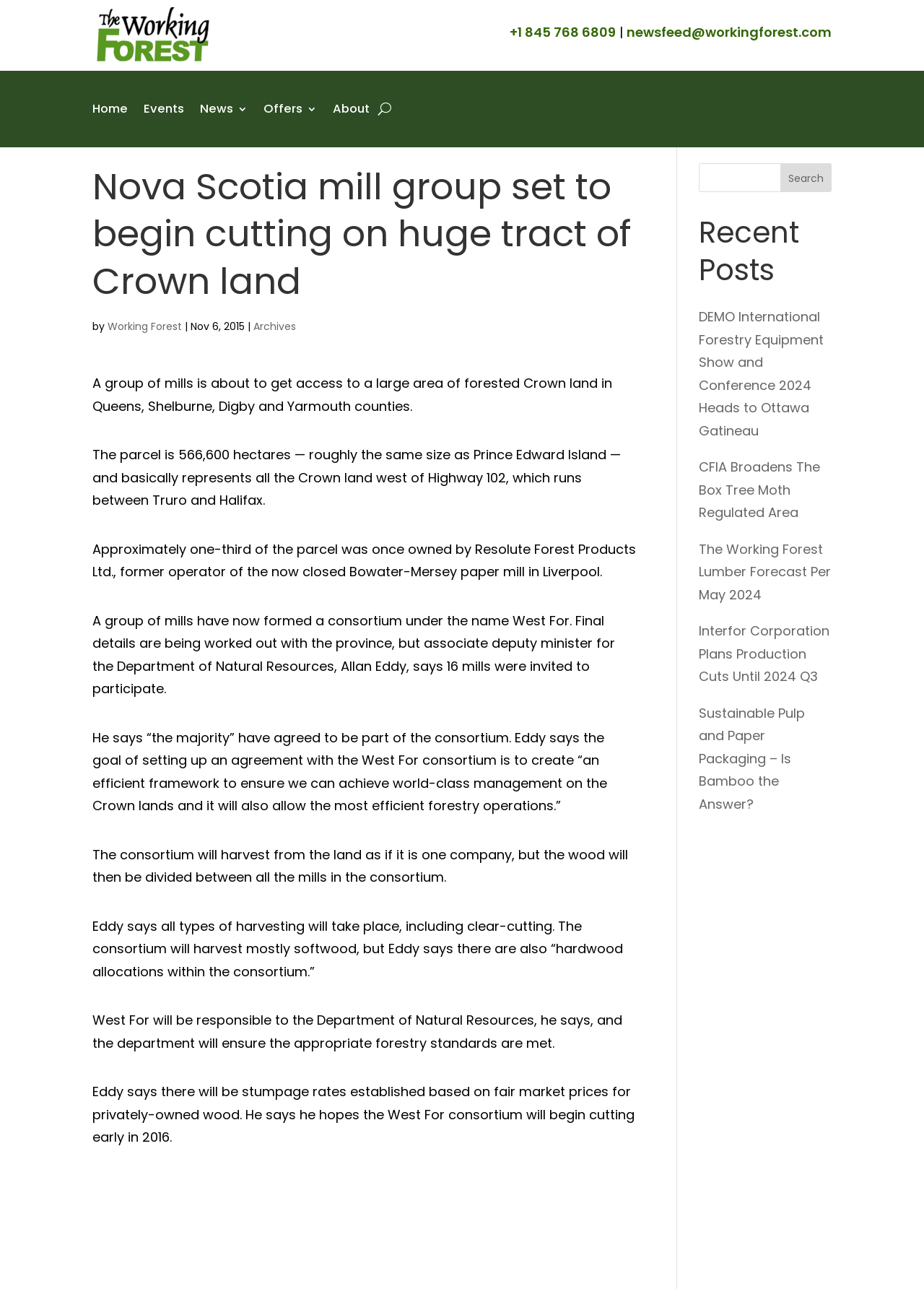What type of wood will the consortium harvest mostly?
Provide a short answer using one word or a brief phrase based on the image.

Softwood